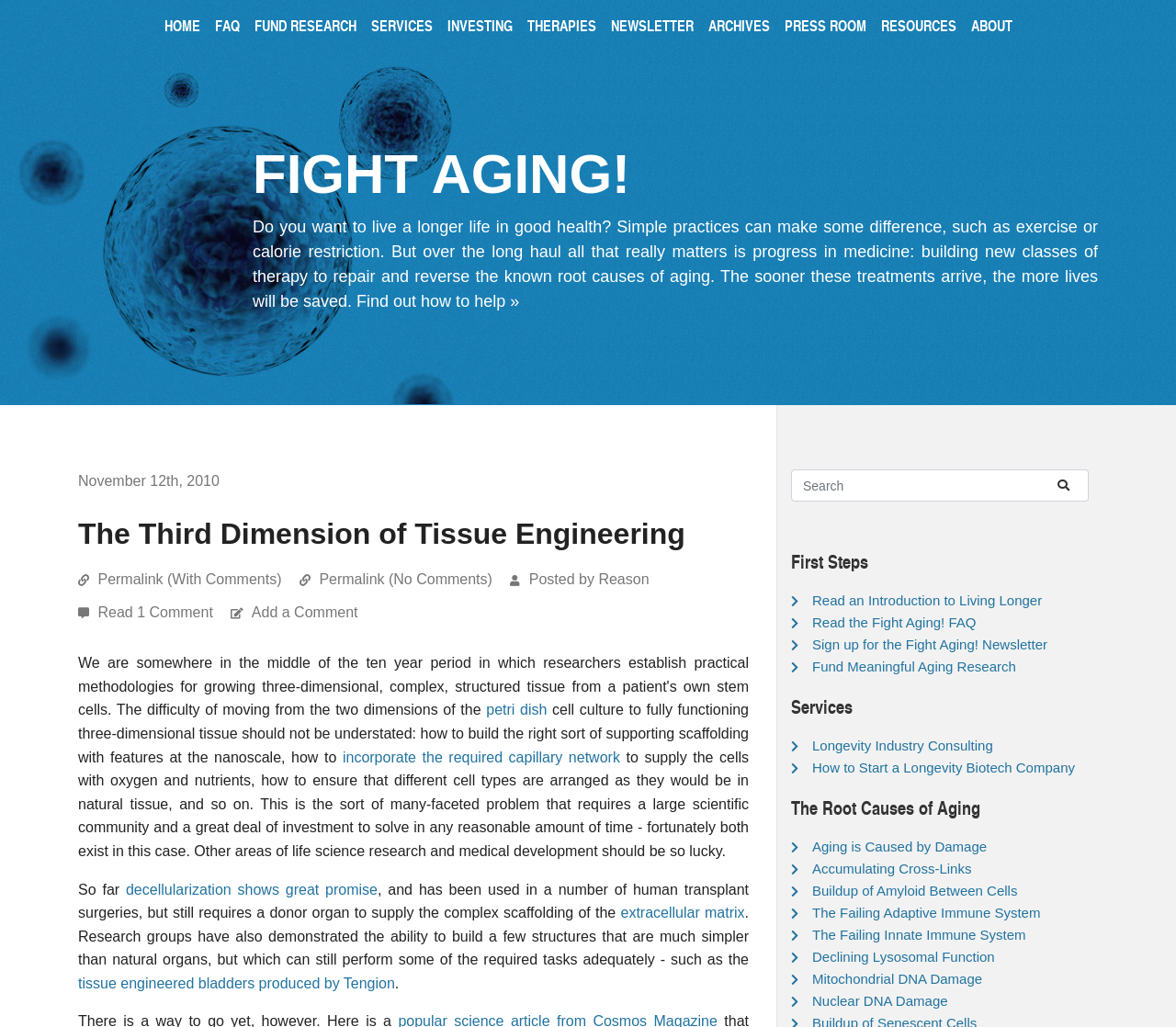Please analyze the image and provide a thorough answer to the question:
What is the main topic of this webpage?

Based on the webpage content, especially the heading 'The Third Dimension of Tissue Engineering' and the text 'We are somewhere in the middle of the ten year period in which researchers establish practical methodologies for growing three-dimensional, complex, structured tissue from a patient's own stem cells.', it is clear that the main topic of this webpage is tissue engineering.